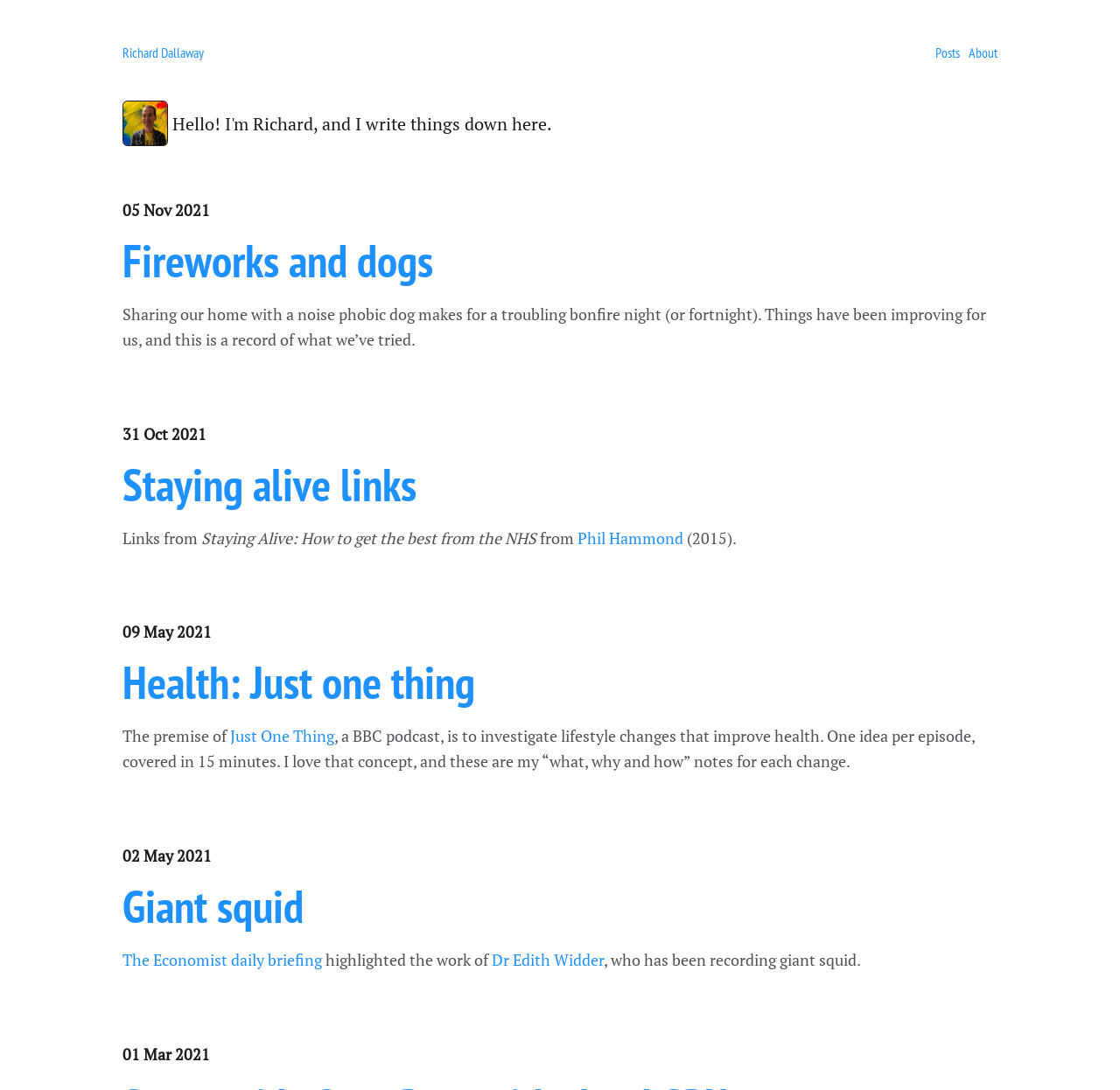What is the name of the BBC podcast mentioned on this webpage?
Please look at the screenshot and answer using one word or phrase.

Just One Thing